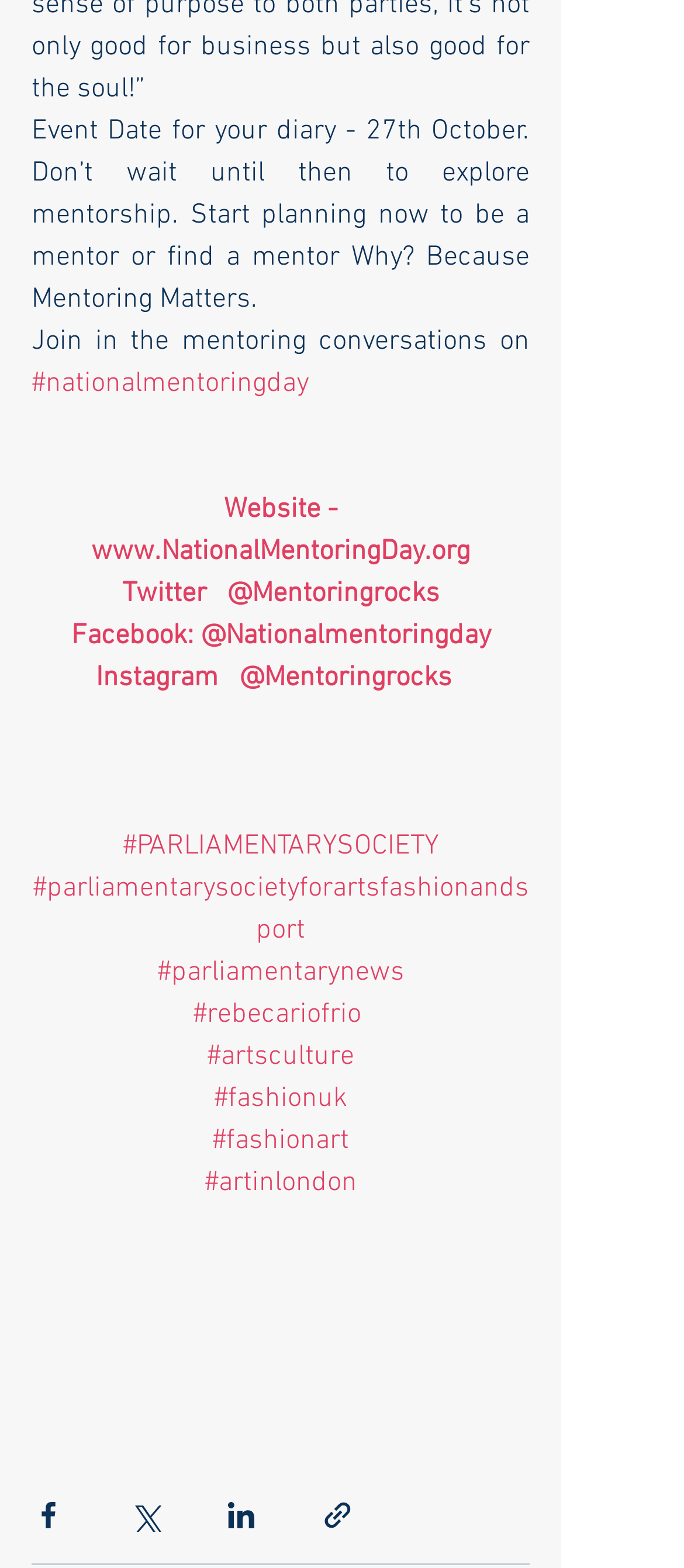Please find the bounding box coordinates of the element that needs to be clicked to perform the following instruction: "Share via Facebook". The bounding box coordinates should be four float numbers between 0 and 1, represented as [left, top, right, bottom].

[0.046, 0.955, 0.095, 0.977]